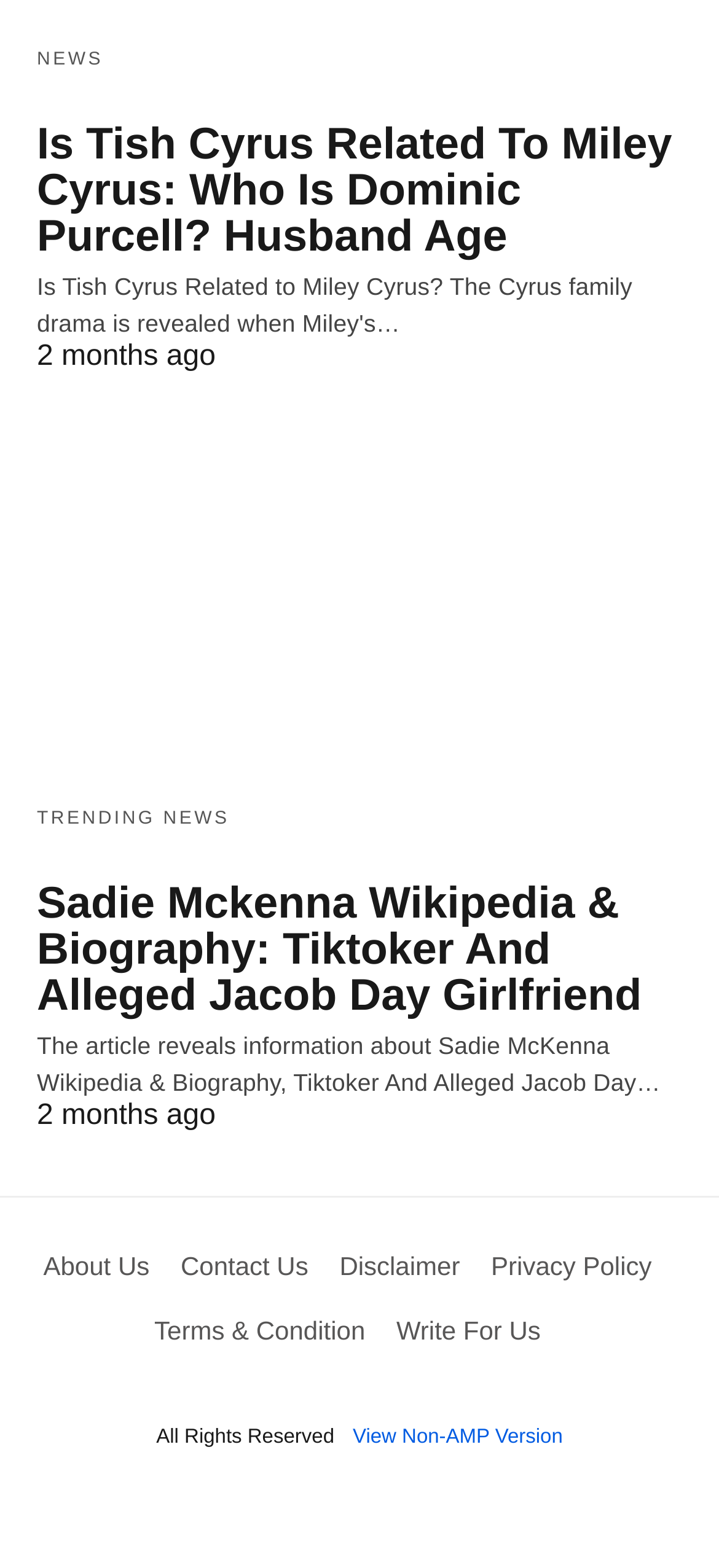Specify the bounding box coordinates (top-left x, top-left y, bottom-right x, bottom-right y) of the UI element in the screenshot that matches this description: EPUB (for mobile devices)

None